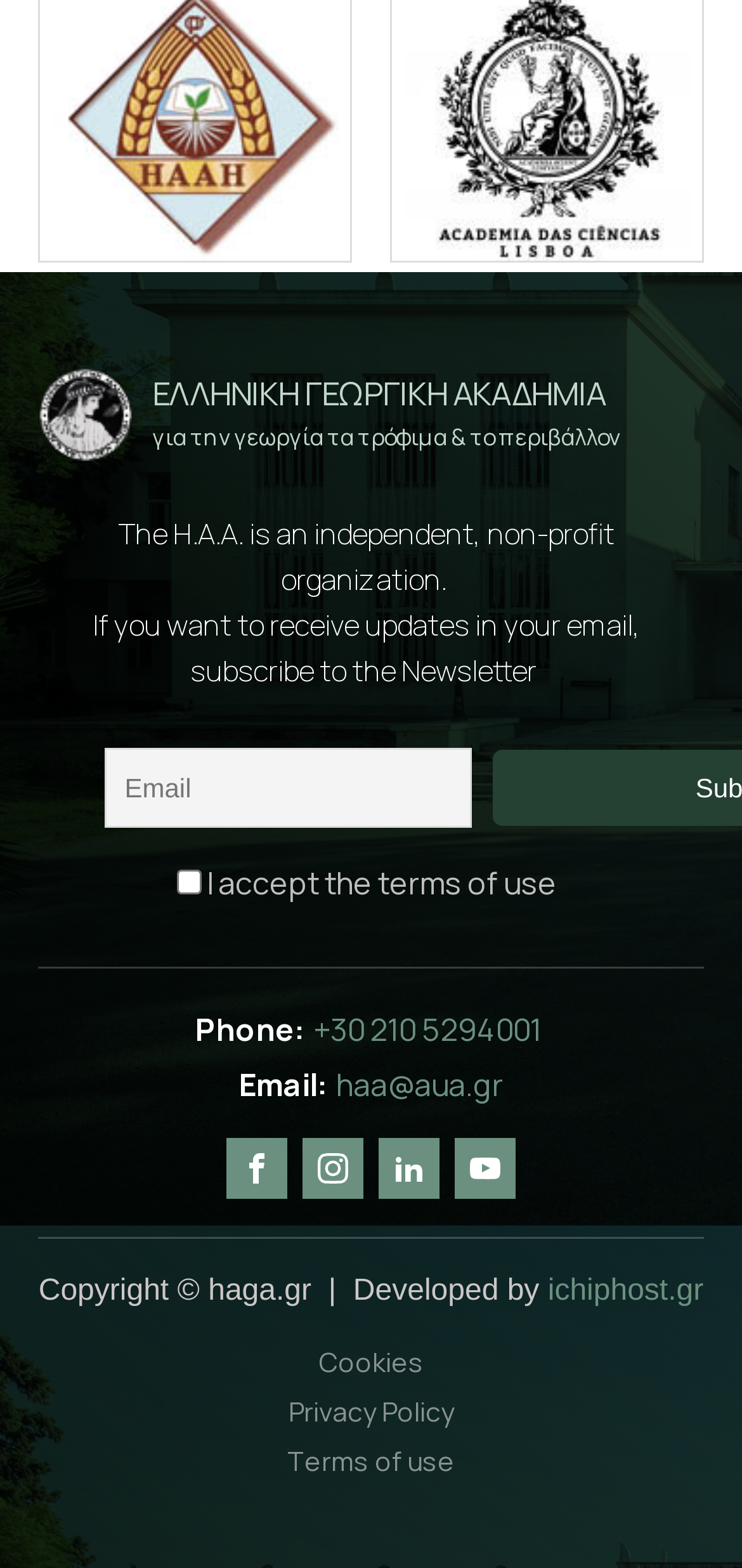Please identify the bounding box coordinates for the region that you need to click to follow this instruction: "Check the Terms of use".

[0.387, 0.919, 0.613, 0.946]